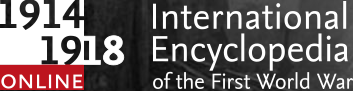Based on the image, provide a detailed response to the question:
Who is the target audience for this online resource?

The caption states that this online resource serves as a 'comprehensive reference for researchers, students, and anyone interested in the historical significance and events of this pivotal period', indicating that the target audience includes researchers, students, and anyone with an interest in the First World War.